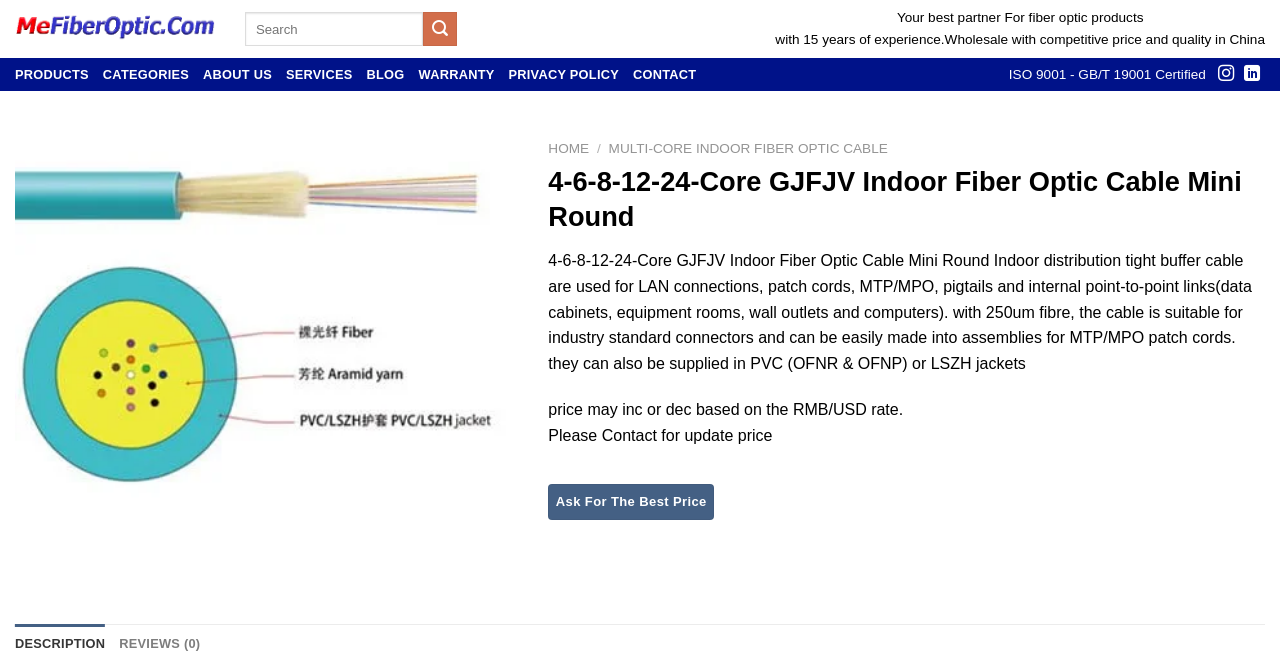Locate the bounding box coordinates of the element that should be clicked to fulfill the instruction: "Search for products".

[0.191, 0.018, 0.357, 0.068]